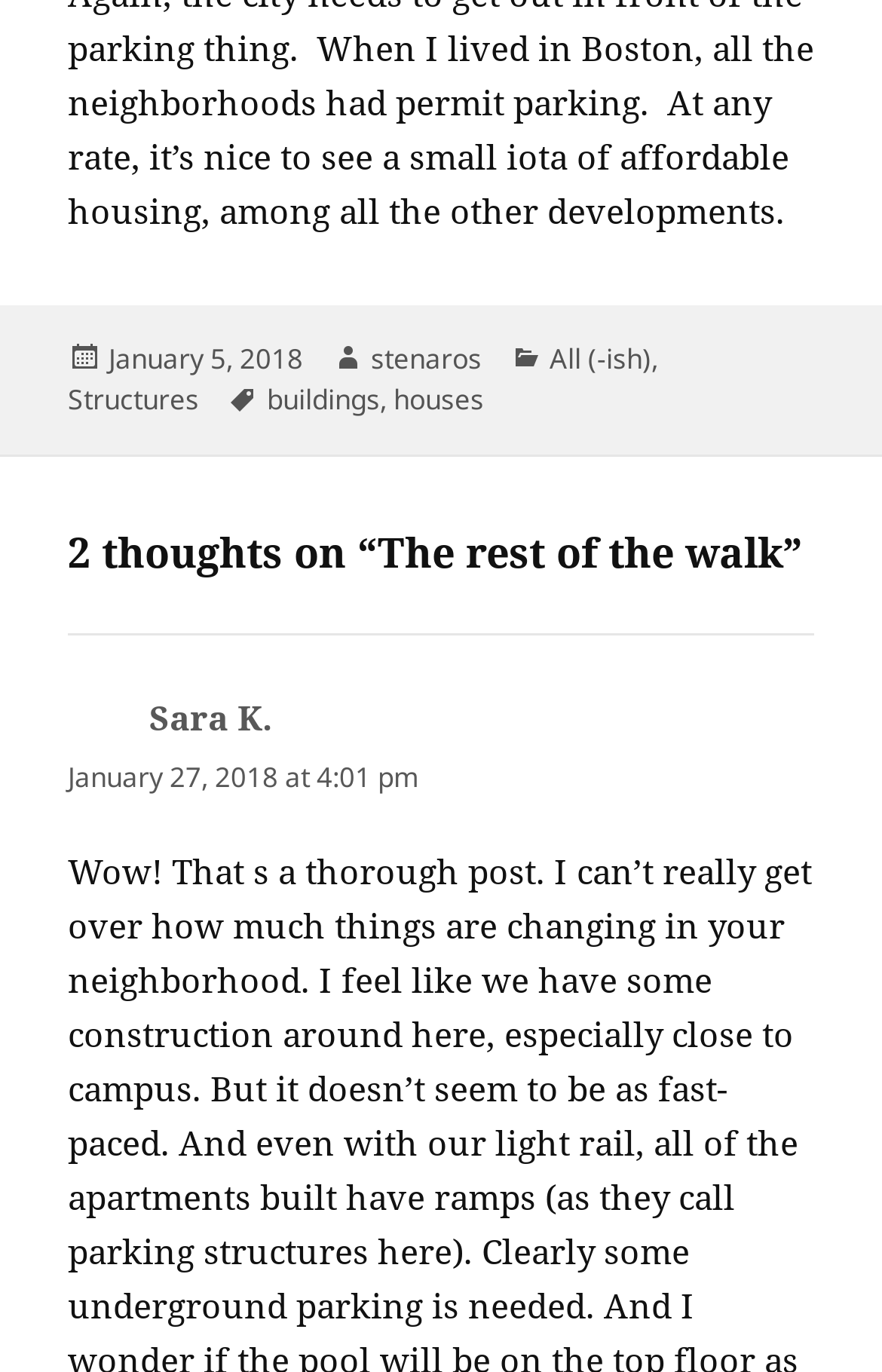Use the details in the image to answer the question thoroughly: 
What is the name of the commenter?

I found the commenter's name by looking at the comment section, where it says 'Sara K.' followed by the comment text.